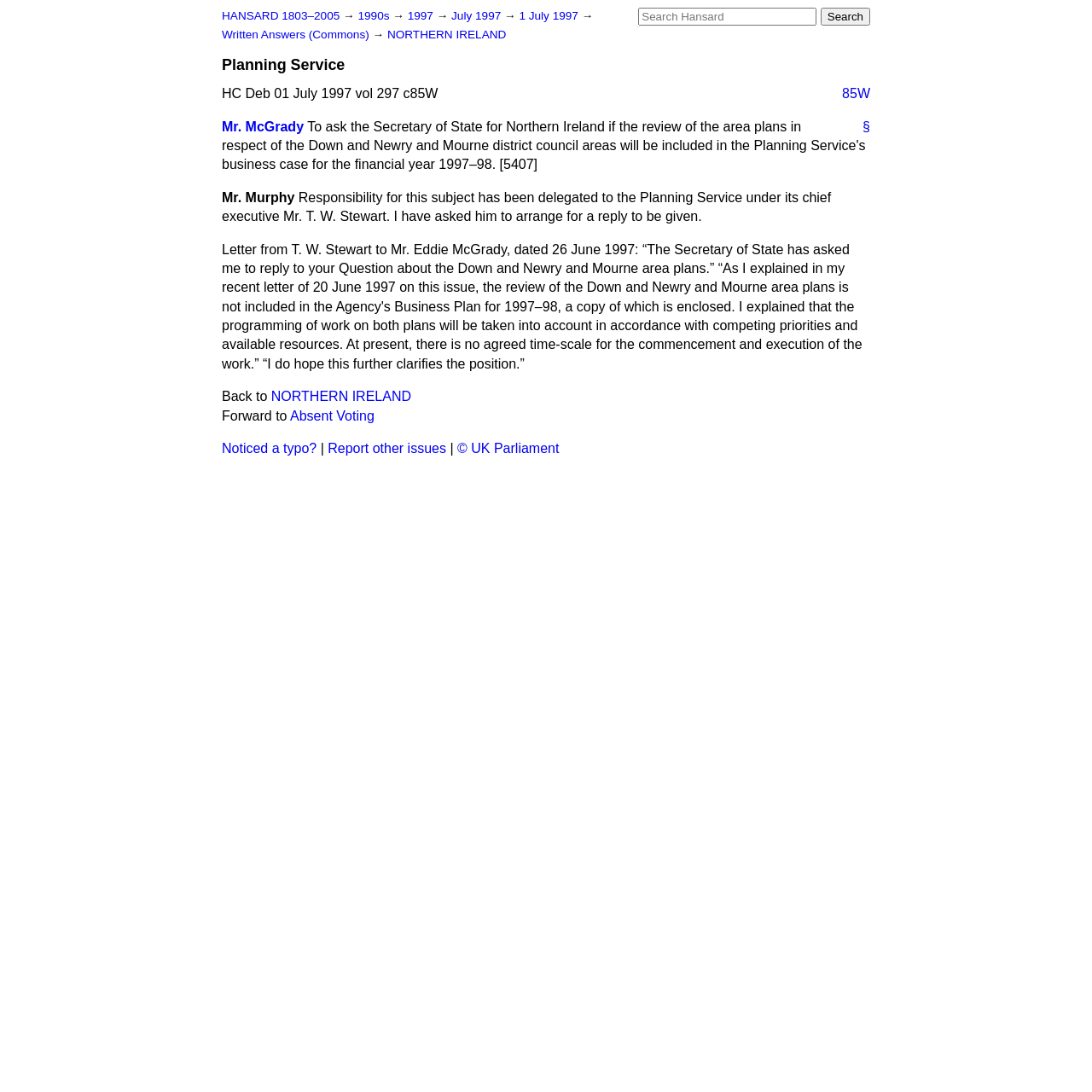Identify the bounding box coordinates of the specific part of the webpage to click to complete this instruction: "Report other issues".

[0.3, 0.404, 0.409, 0.417]